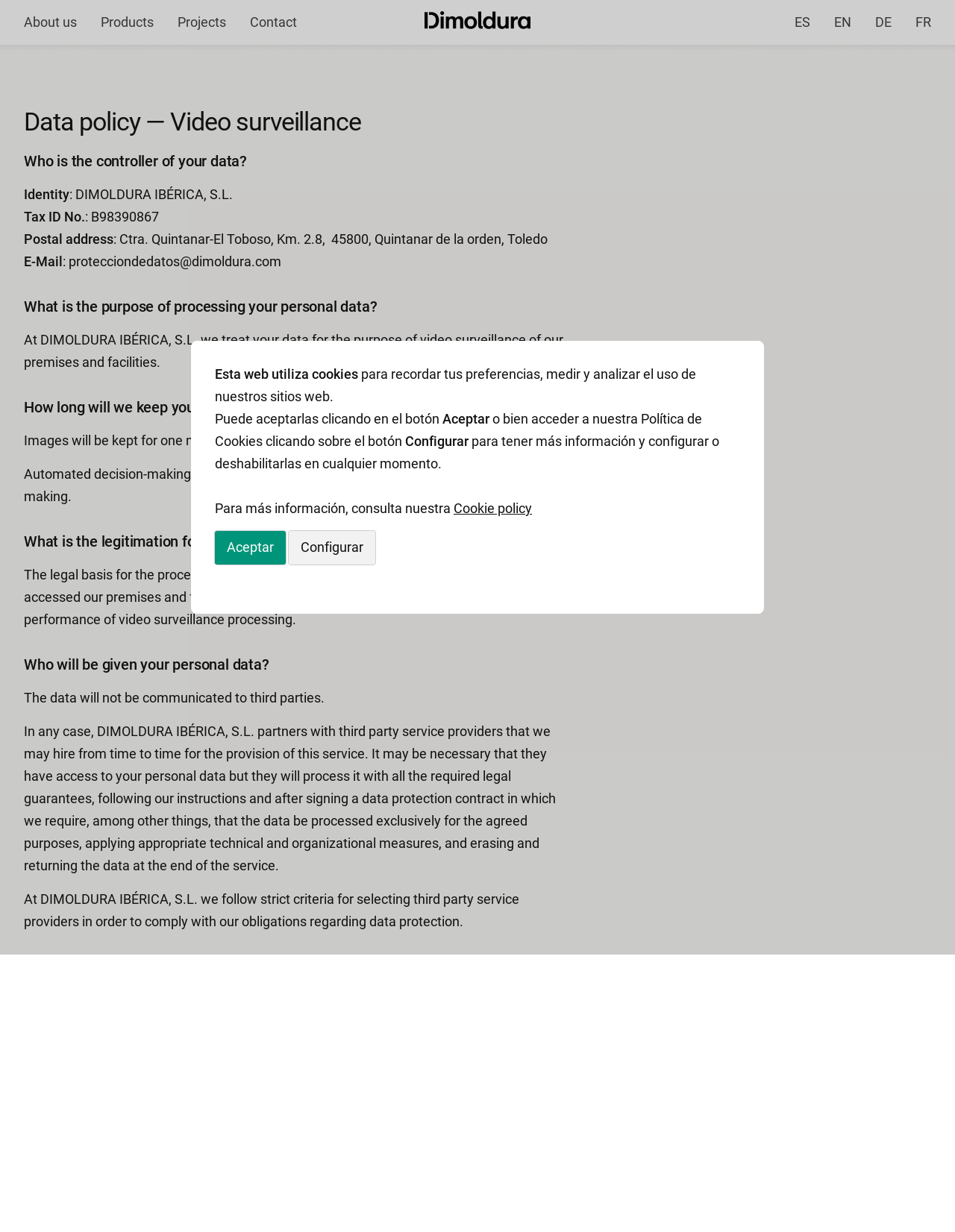Using the element description: "EN", determine the bounding box coordinates for the specified UI element. The coordinates should be four float numbers between 0 and 1, [left, top, right, bottom].

[0.861, 0.0, 0.904, 0.036]